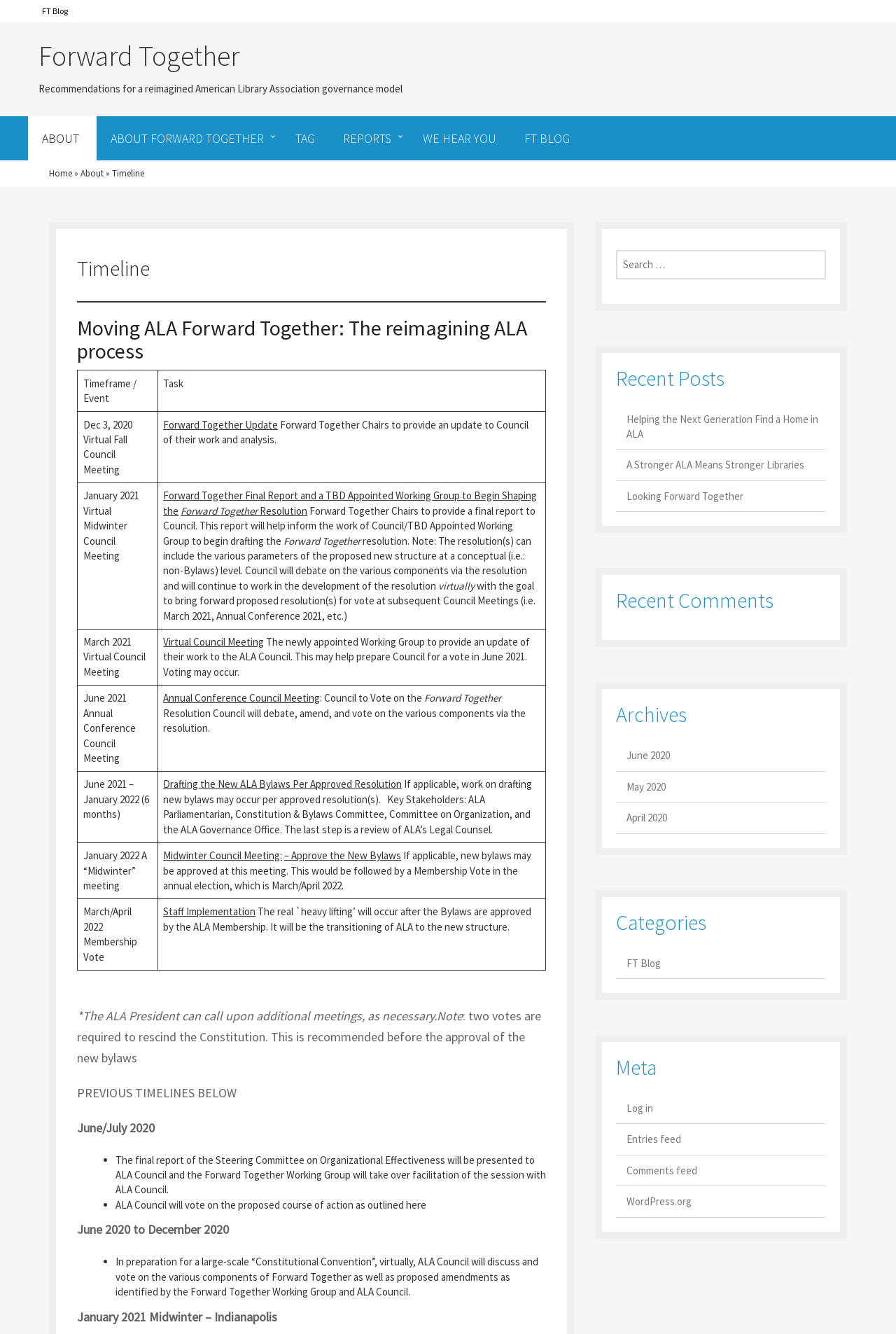Using the provided description May 2020, find the bounding box coordinates for the UI element. Provide the coordinates in (top-left x, top-left y, bottom-right x, bottom-right y) format, ensuring all values are between 0 and 1.

[0.688, 0.584, 0.922, 0.595]